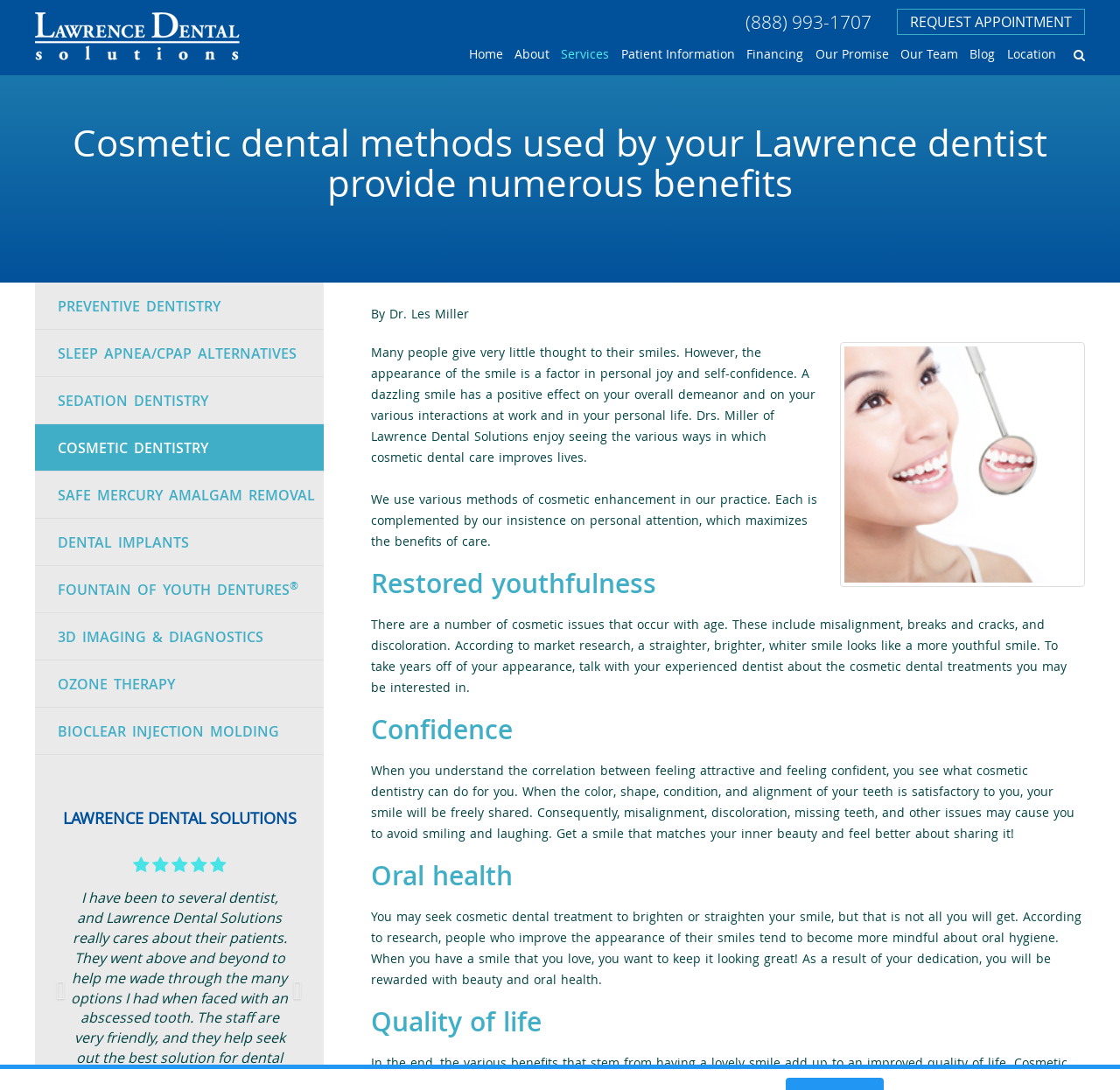Identify the bounding box for the element characterized by the following description: "Preventive Dentistry".

[0.031, 0.26, 0.289, 0.303]